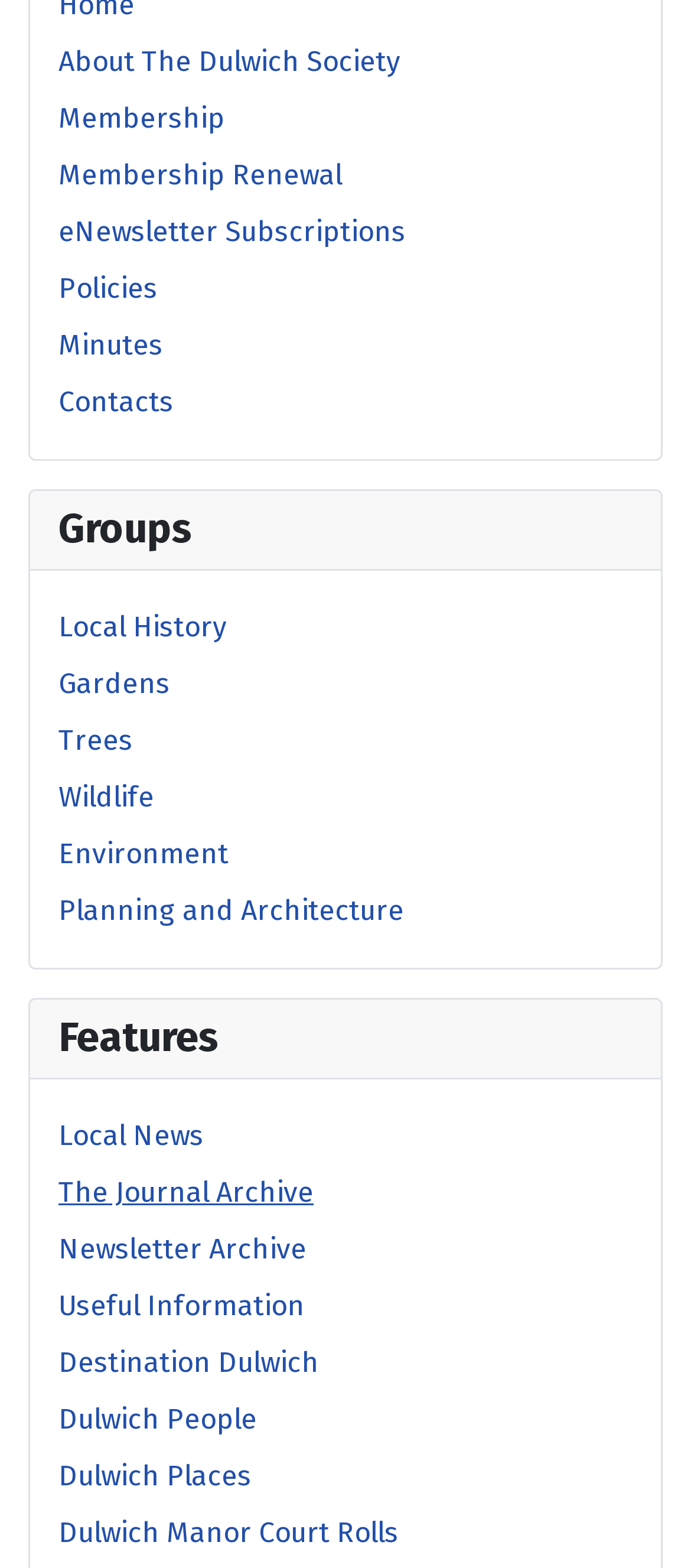What is the last link under the 'Features' heading?
Answer the question in a detailed and comprehensive manner.

I looked at the links under the 'Features' heading and found that the last link is 'Dulwich Manor Court Rolls'.